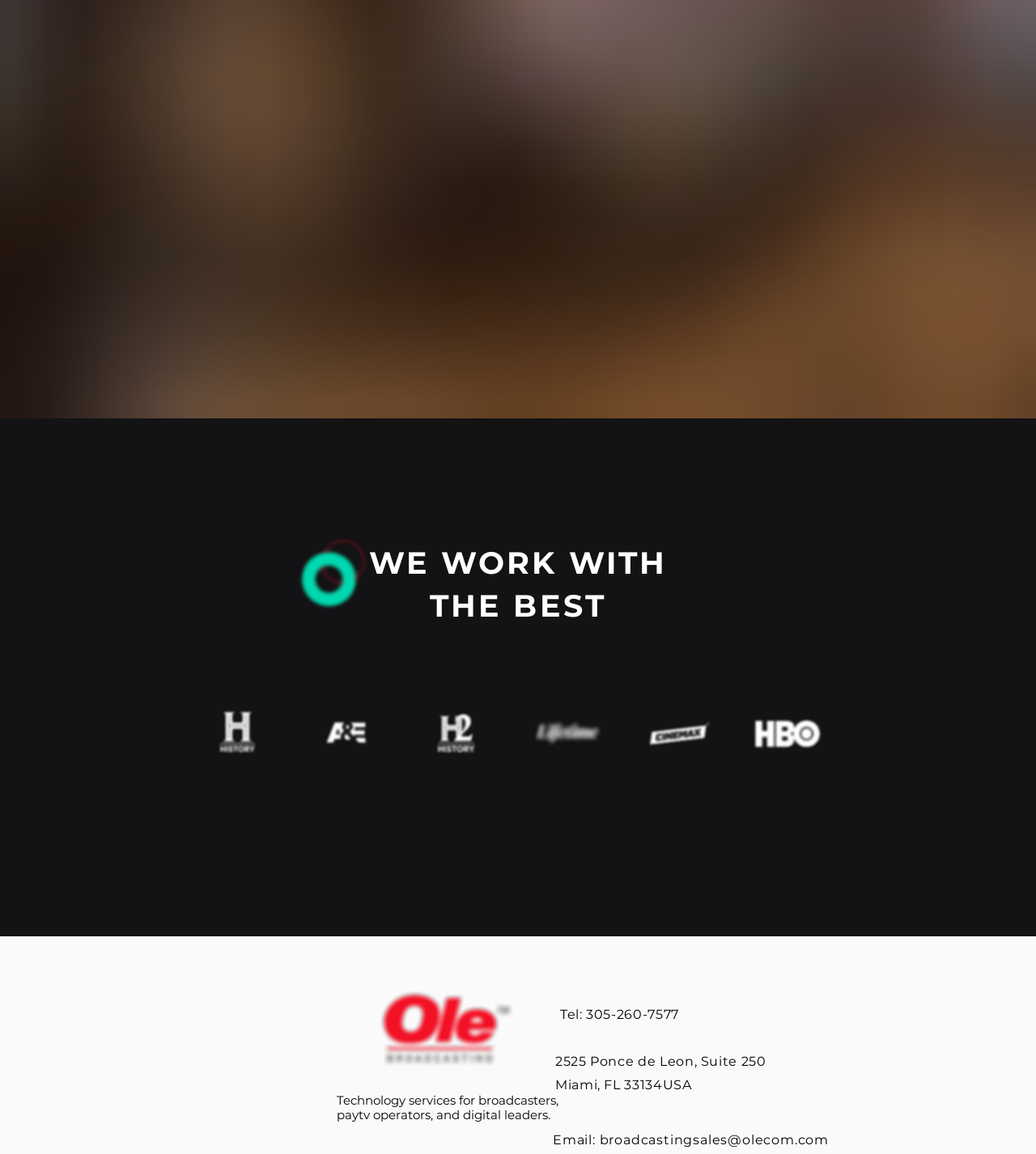What is the company's address? Based on the screenshot, please respond with a single word or phrase.

2525 Ponce de Leon, Suite 250 Miami, FL 33134 USA